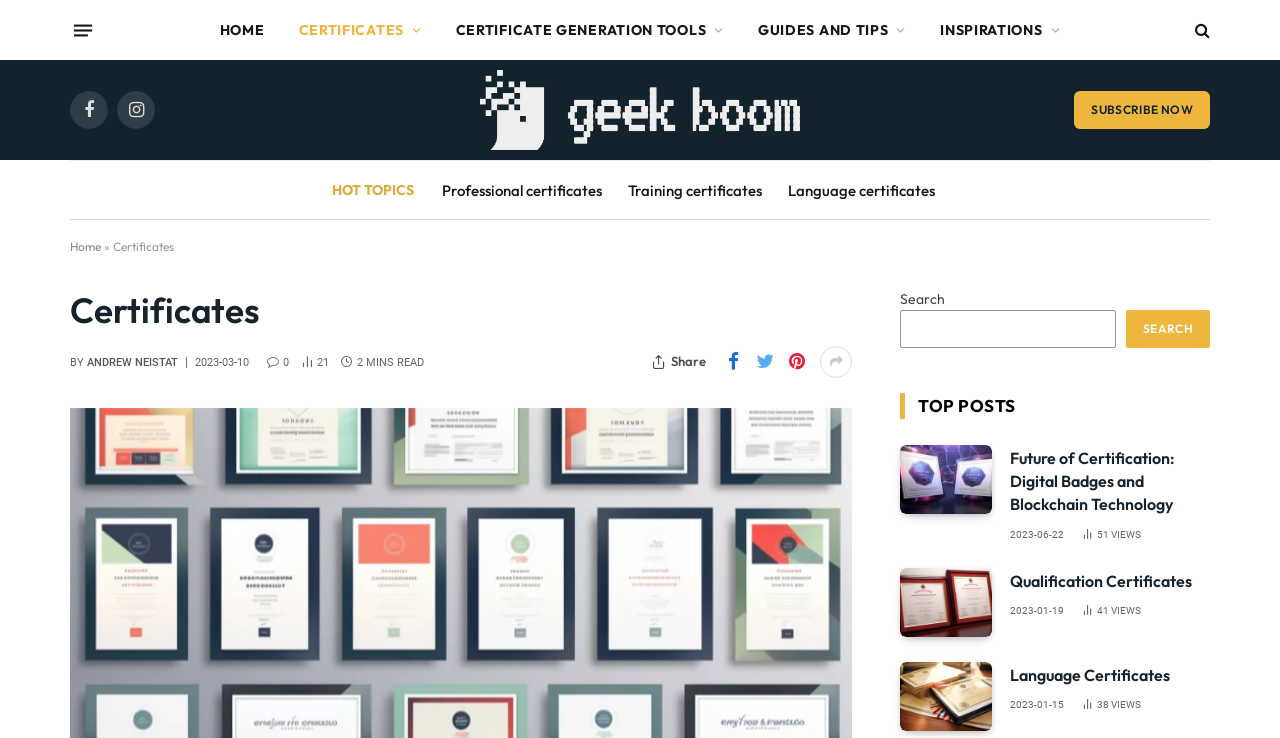Please locate the bounding box coordinates for the element that should be clicked to achieve the following instruction: "Click the Twitter link". Ensure the coordinates are given as four float numbers between 0 and 1, i.e., [left, top, right, bottom].

None